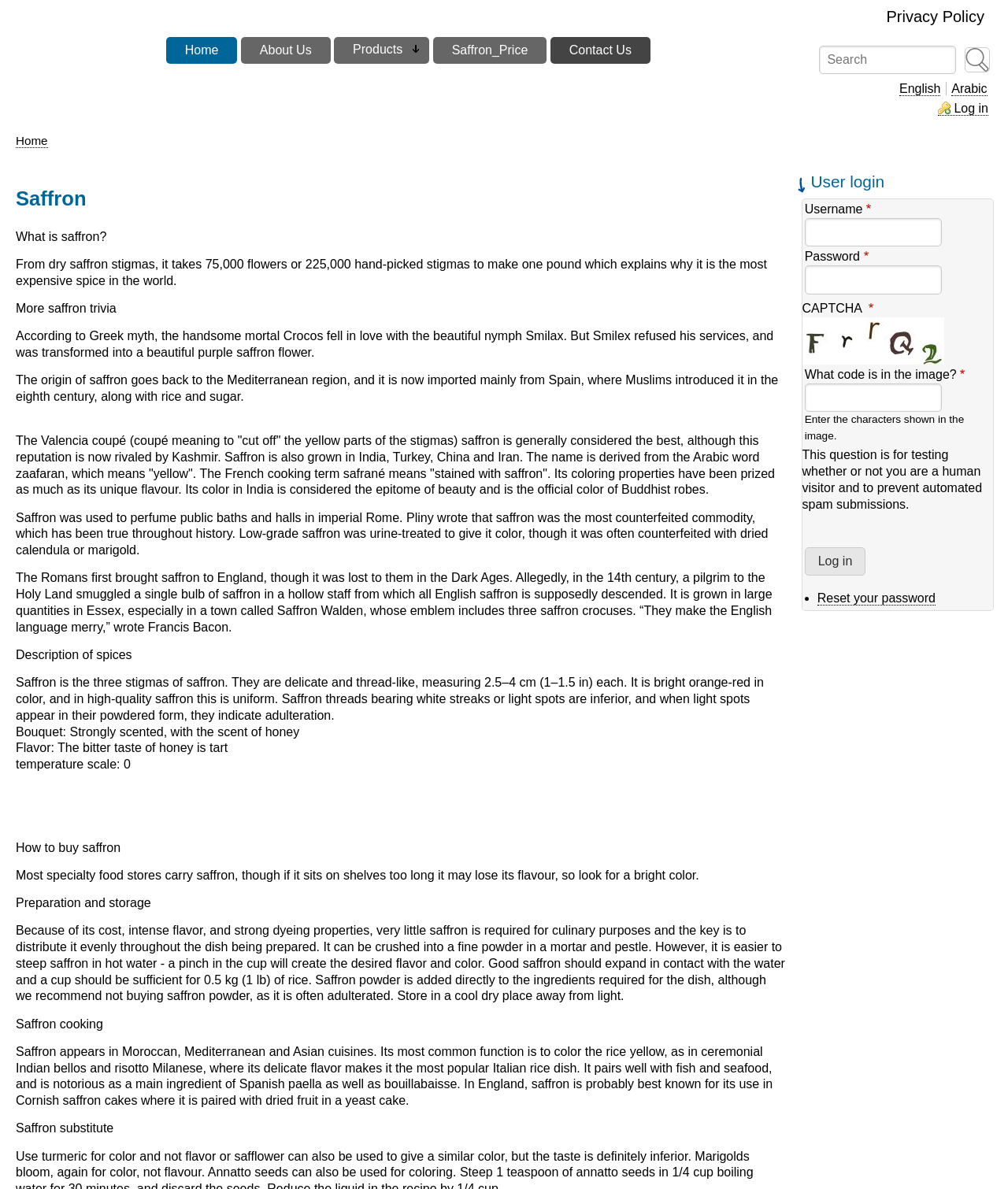Please locate the bounding box coordinates of the element that should be clicked to achieve the given instruction: "Go to the Home page".

[0.165, 0.031, 0.235, 0.054]